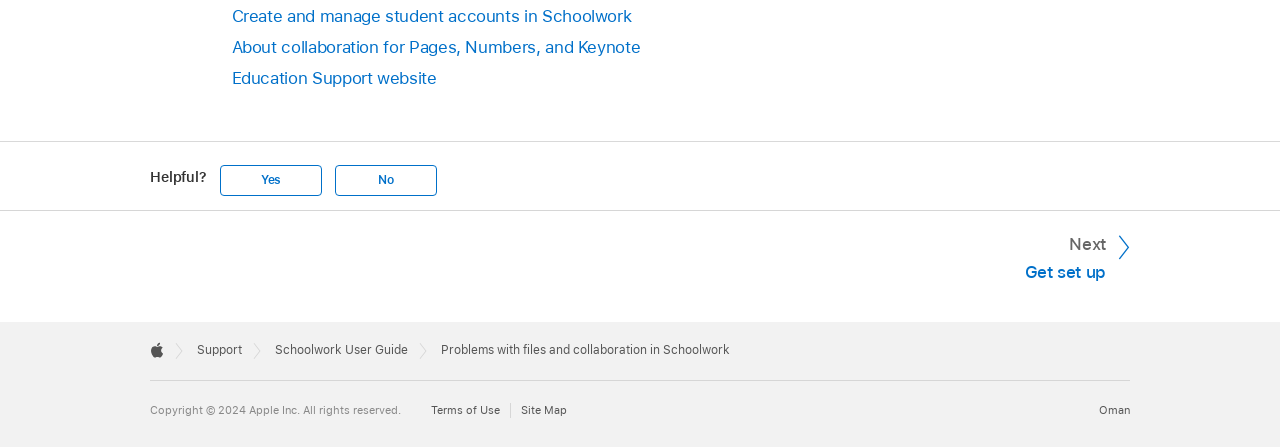Kindly determine the bounding box coordinates of the area that needs to be clicked to fulfill this instruction: "Go to the next page".

[0.777, 0.517, 0.883, 0.635]